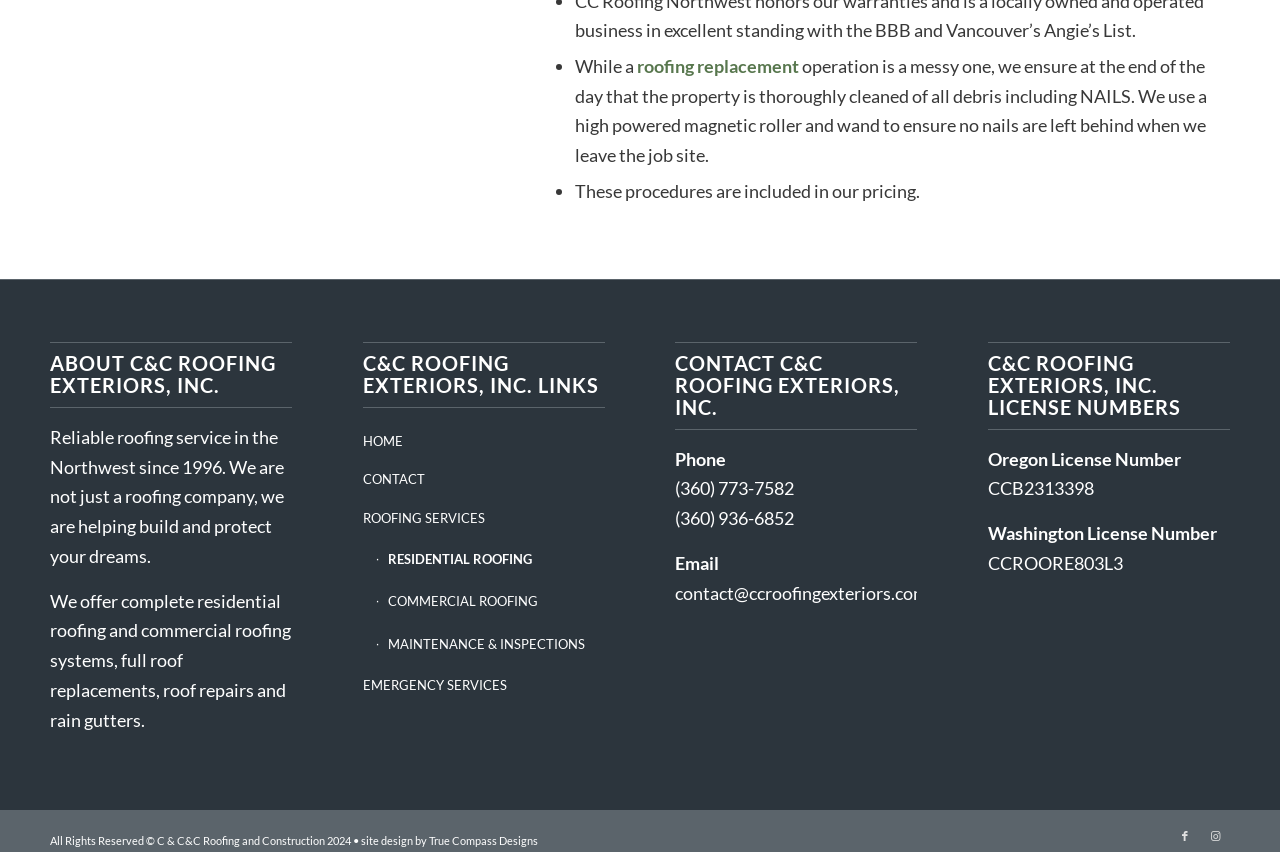Highlight the bounding box coordinates of the region I should click on to meet the following instruction: "Click on the 'ROOFING SERVICES' link".

[0.283, 0.587, 0.472, 0.632]